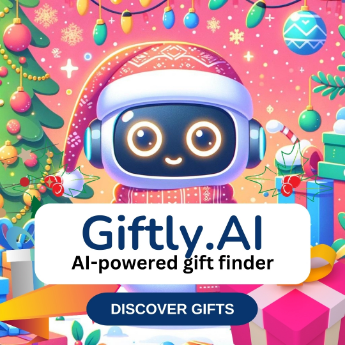What is the purpose of Giftly.AI?
Please give a detailed and elaborate explanation in response to the question.

The logo of Giftly.AI is prominently displayed at the bottom of the image, and the phrase 'DISCOVER GIFTS' encourages users to explore the tool, suggesting that Giftly.AI is an AI-powered gift finder that helps users find gifts during the holiday season.